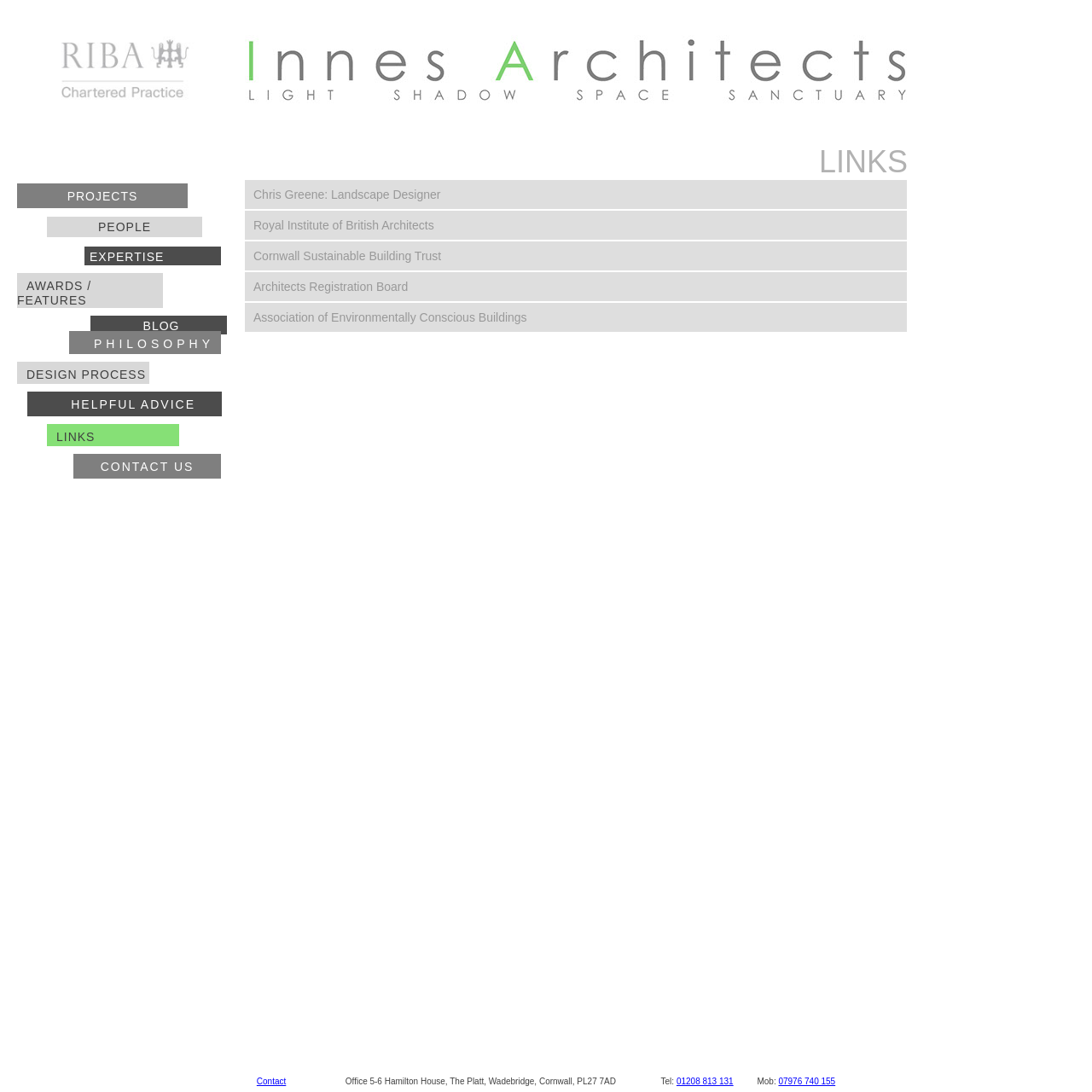Bounding box coordinates are specified in the format (top-left x, top-left y, bottom-right x, bottom-right y). All values are floating point numbers bounded between 0 and 1. Please provide the bounding box coordinate of the region this sentence describes: DESIGN PROCESS

[0.016, 0.331, 0.137, 0.352]